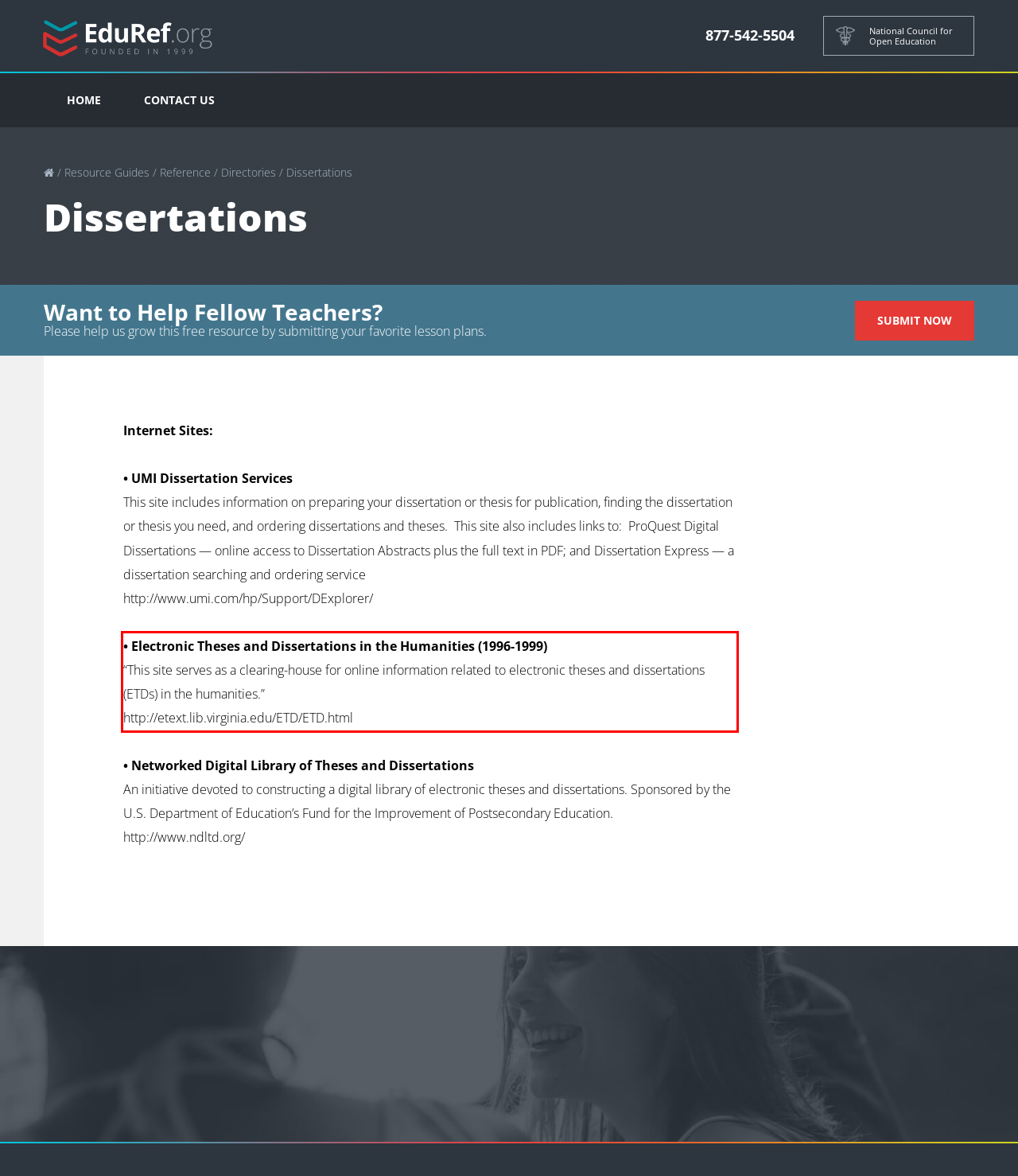You are presented with a webpage screenshot featuring a red bounding box. Perform OCR on the text inside the red bounding box and extract the content.

• Electronic Theses and Dissertations in the Humanities (1996-1999) “This site serves as a clearing-house for online information related to electronic theses and dissertations (ETDs) in the humanities.” http://etext.lib.virginia.edu/ETD/ETD.html